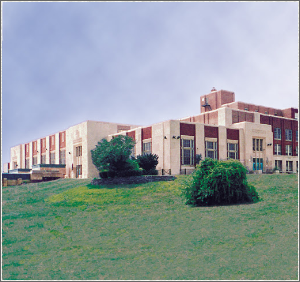What is the purpose of the image?
Please answer the question with as much detail as possible using the screenshot.

The caption states that the image is 'part of the details shared for the 65th reunion of Central High School, inviting alumni back to recall memories and celebrate their shared history', implying that the purpose of the image is to invite alumni to a reunion.